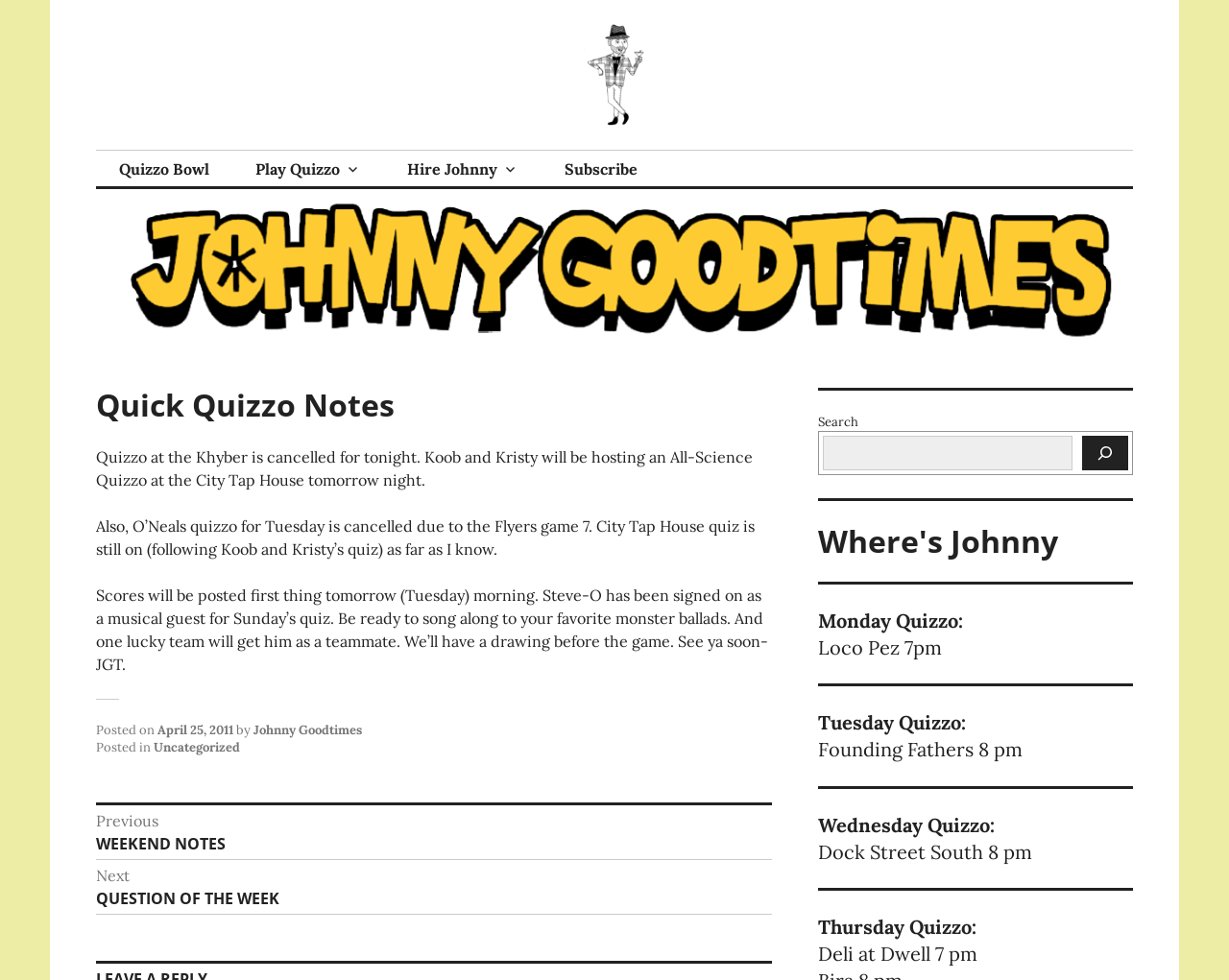Provide the bounding box coordinates of the HTML element described as: "aria-label="Search"". The bounding box coordinates should be four float numbers between 0 and 1, i.e., [left, top, right, bottom].

[0.88, 0.445, 0.918, 0.48]